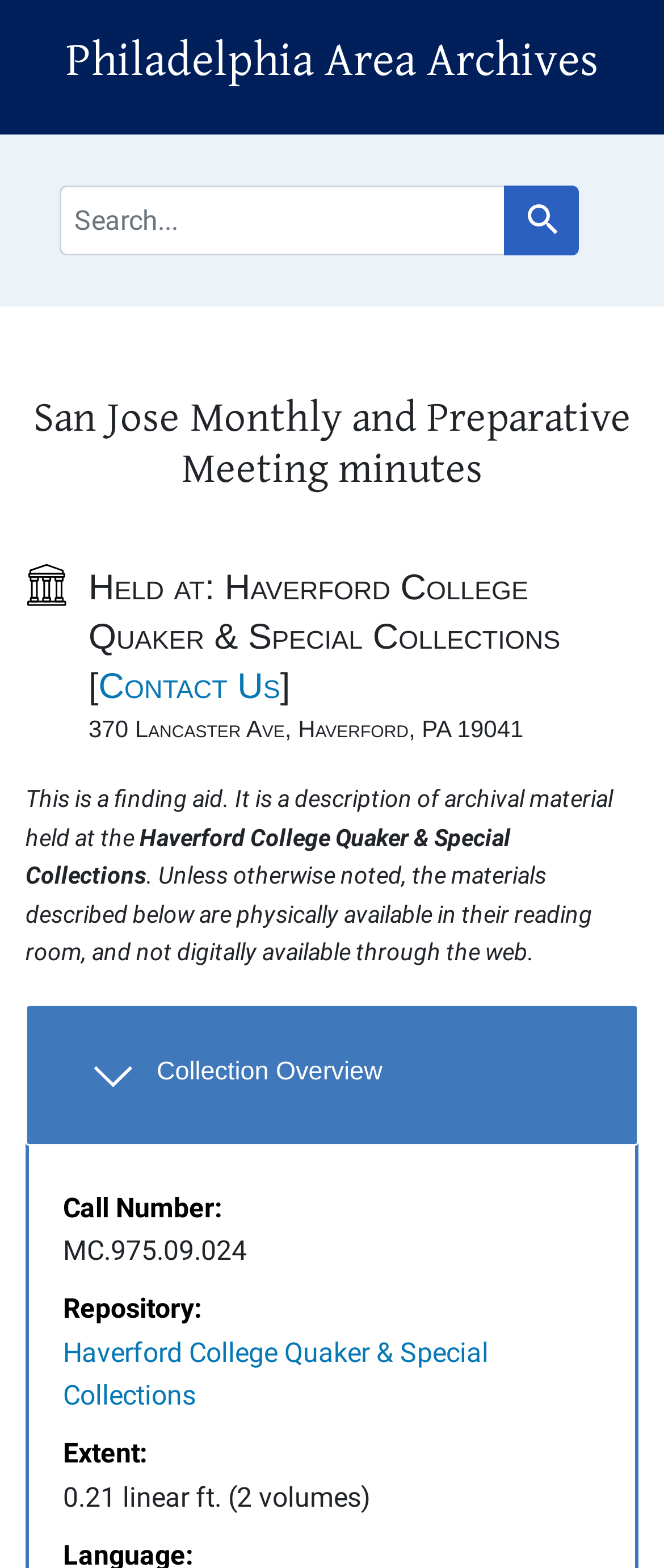What is the address of the Haverford College Quaker & Special Collections?
Please give a detailed and elaborate answer to the question.

I found the answer by looking at the section that provides contact information, which includes the address of the Haverford College Quaker & Special Collections, which is 370 Lancaster Ave, Haverford, PA 19041.